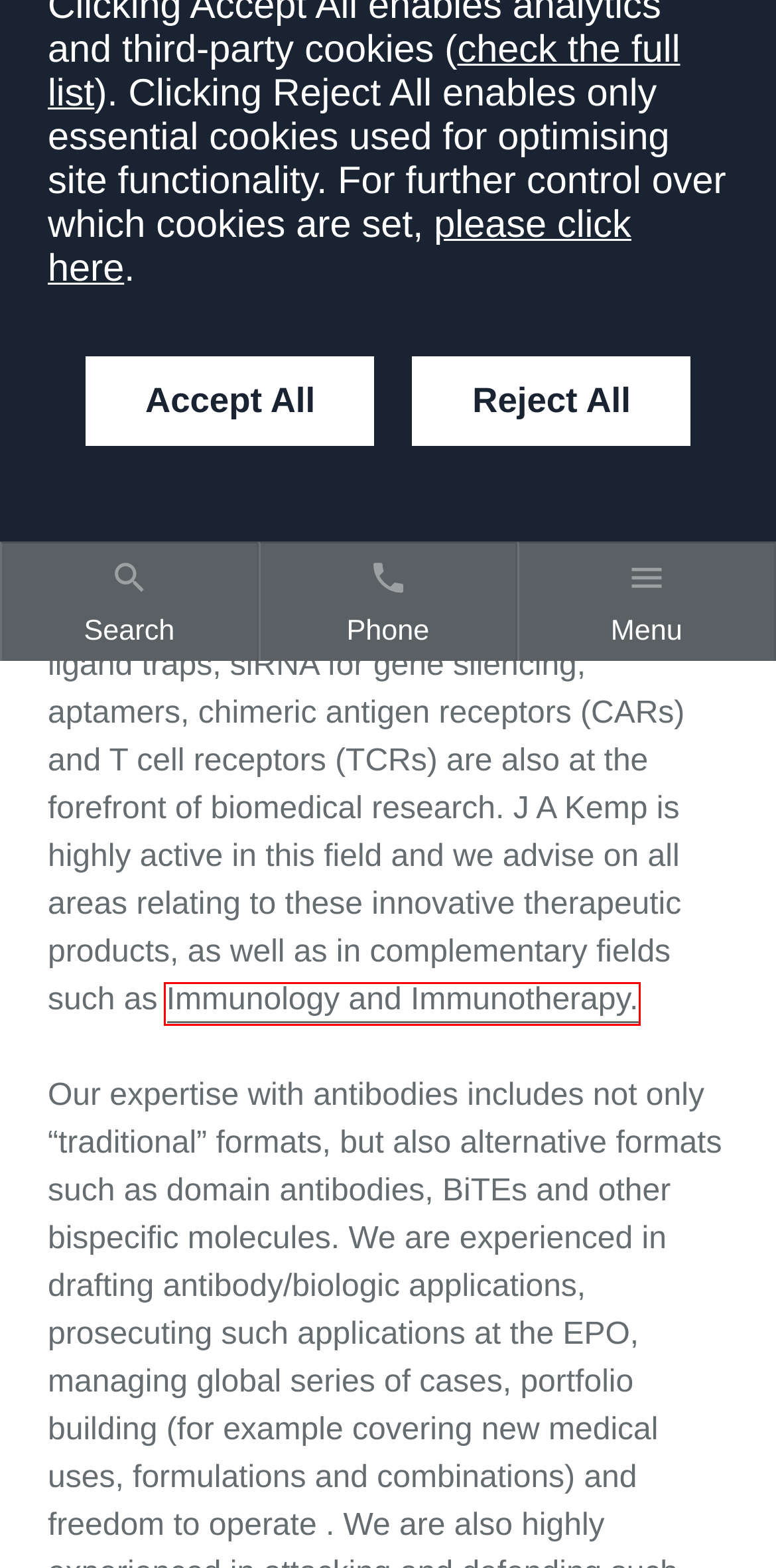Examine the screenshot of a webpage with a red bounding box around a specific UI element. Identify which webpage description best matches the new webpage that appears after clicking the element in the red bounding box. Here are the candidates:
A. Immunology and Immunotherapy - J A Kemp
B. Munich - J A Kemp
C. Oxford - J A Kemp
D. Patent and Trade Mark Attorneys - London, Oxford, Cambridge, Paris and Munich - J A Kemp
E. London - J A Kemp
F. Cambridge - J A Kemp
G. Paris - J A Kemp
H. Specialisms - J A Kemp

A